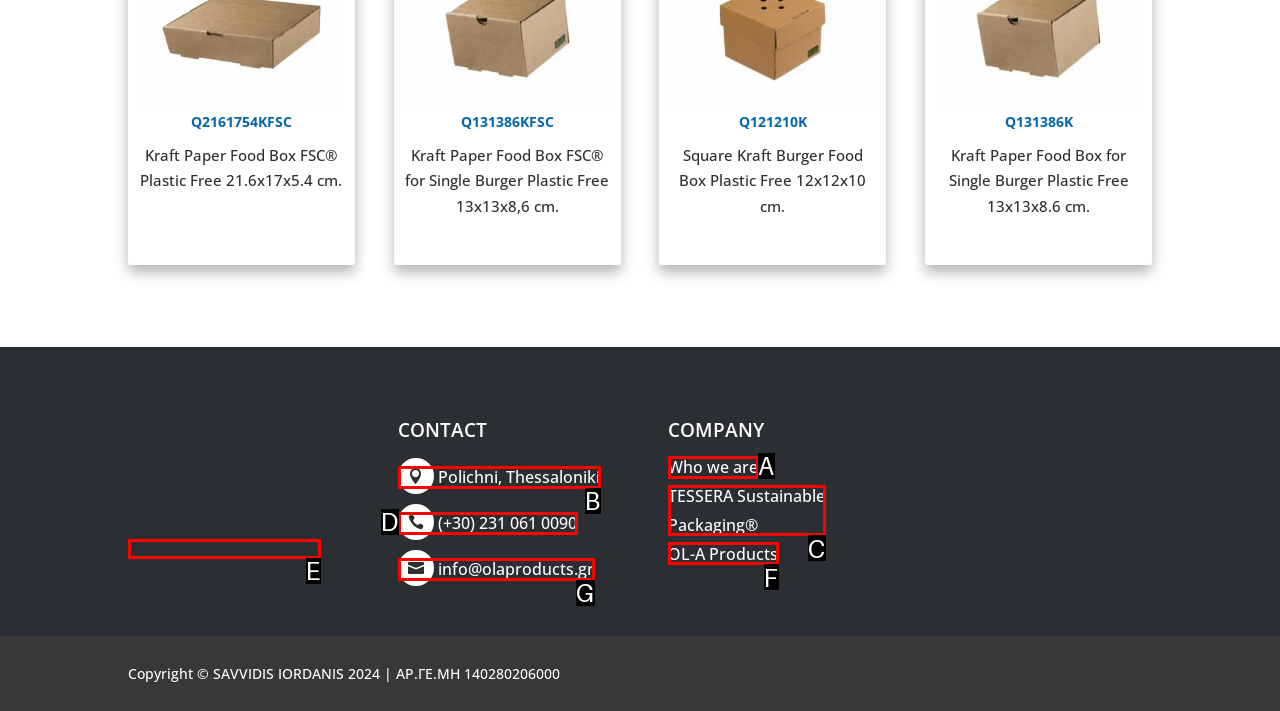Choose the HTML element that best fits the given description: Send. Answer by stating the letter of the option.

None